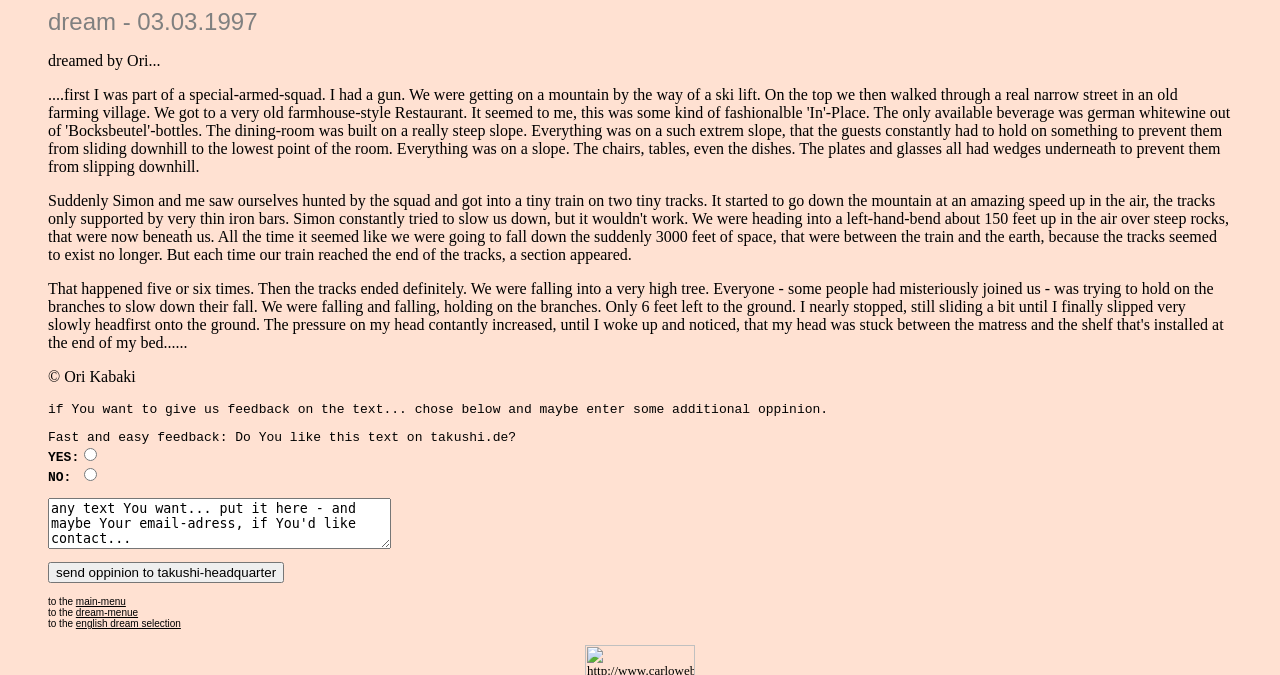Please specify the bounding box coordinates in the format (top-left x, top-left y, bottom-right x, bottom-right y), with all values as floating point numbers between 0 and 1. Identify the bounding box of the UI element described by: dream-menue

[0.059, 0.899, 0.108, 0.916]